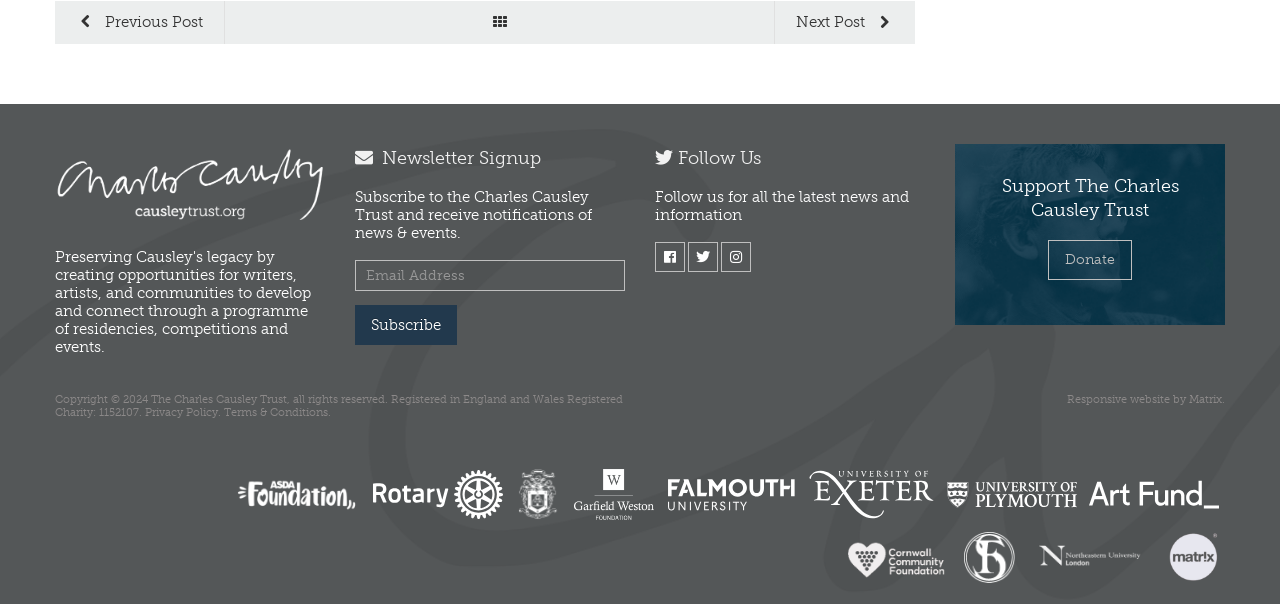Could you provide the bounding box coordinates for the portion of the screen to click to complete this instruction: "Read the terms and conditions"?

[0.175, 0.673, 0.259, 0.694]